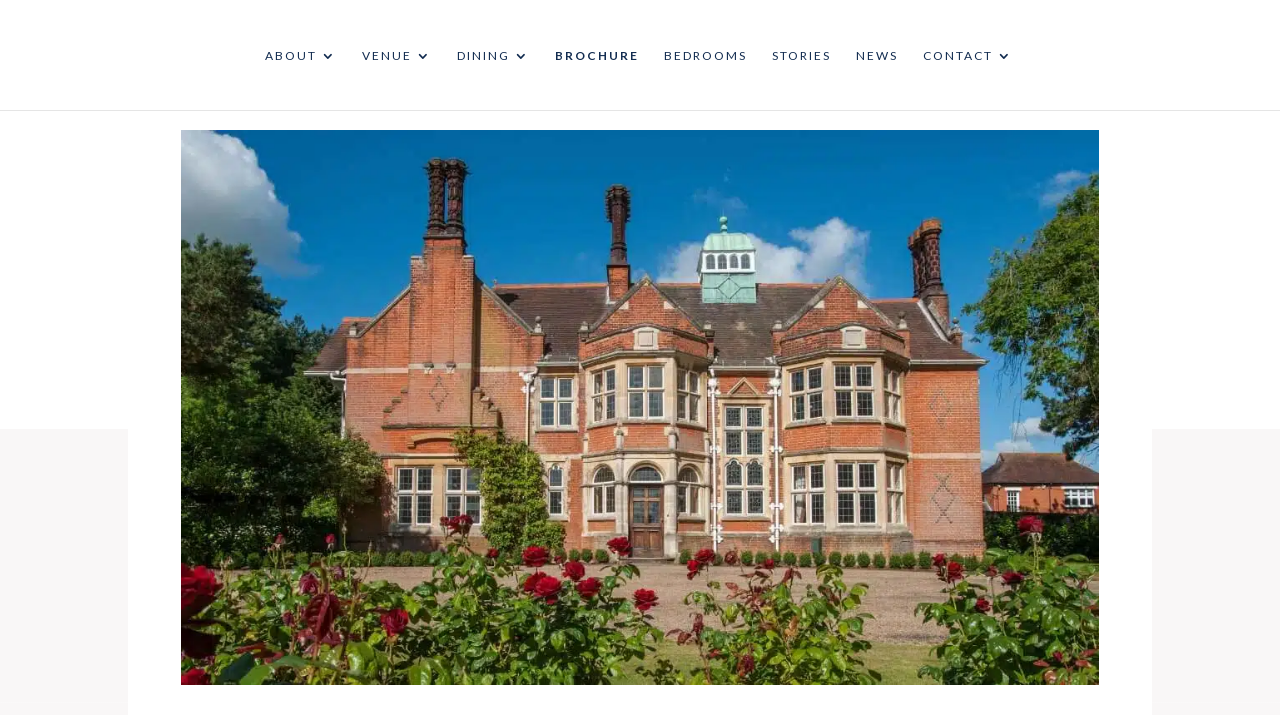Produce a meticulous description of the webpage.

The webpage appears to be a wedding venue website. At the top, there is a navigation menu with 8 links: "ABOUT 3", "VENUE 3", "DINING 3", "BROCHURE", "BEDROOMS", "STORIES", "NEWS", and "CONTACT 3". These links are positioned horizontally, with "ABOUT 3" on the left and "CONTACT 3" on the right.

Below the navigation menu, there is a prominent title that reads "The best wedding venue for your dream wedding!". This title is likely the main heading of the webpage.

Towards the bottom of the page, there is a section with a heading that says "best wedding venue". This section is positioned near the bottom center of the page. The content of this section is not specified, but it may provide information about the wedding venue.

Overall, the webpage seems to be organized and easy to navigate, with a clear focus on providing information about the wedding venue.